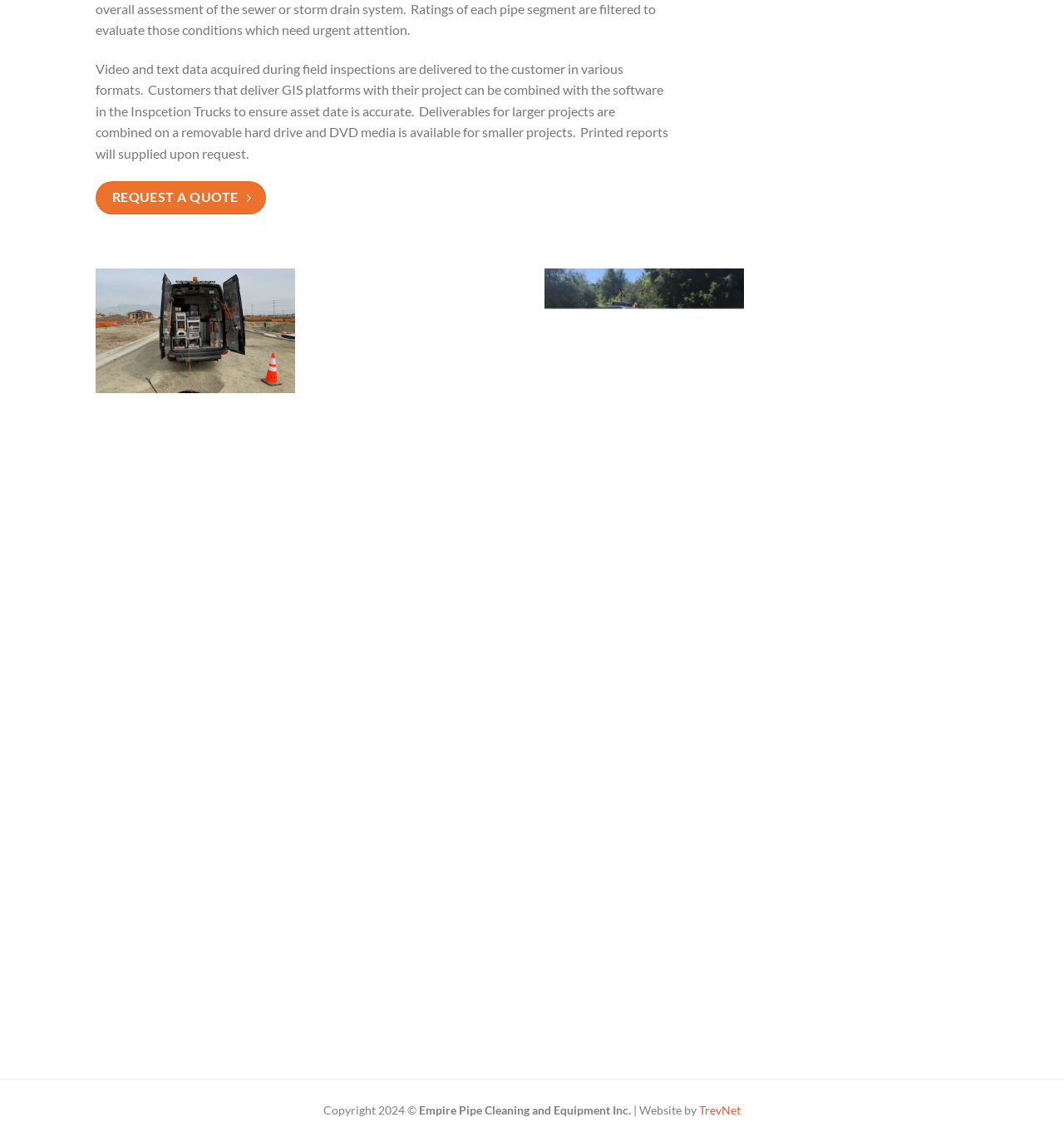Using the webpage screenshot, locate the HTML element that fits the following description and provide its bounding box: "TrevNet".

[0.657, 0.974, 0.696, 0.987]